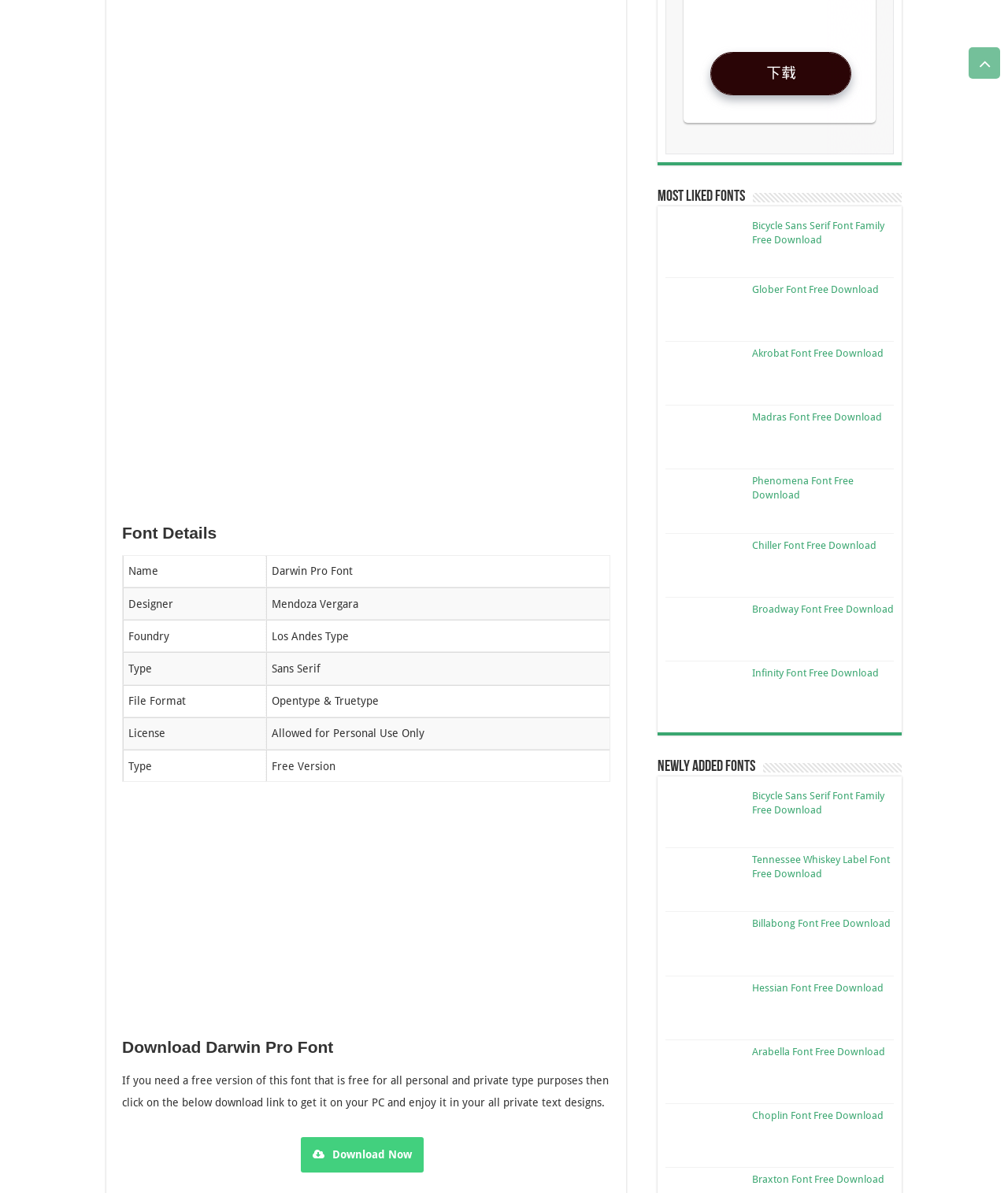How many fonts are listed under 'Most Liked Fonts'?
Give a single word or phrase as your answer by examining the image.

5